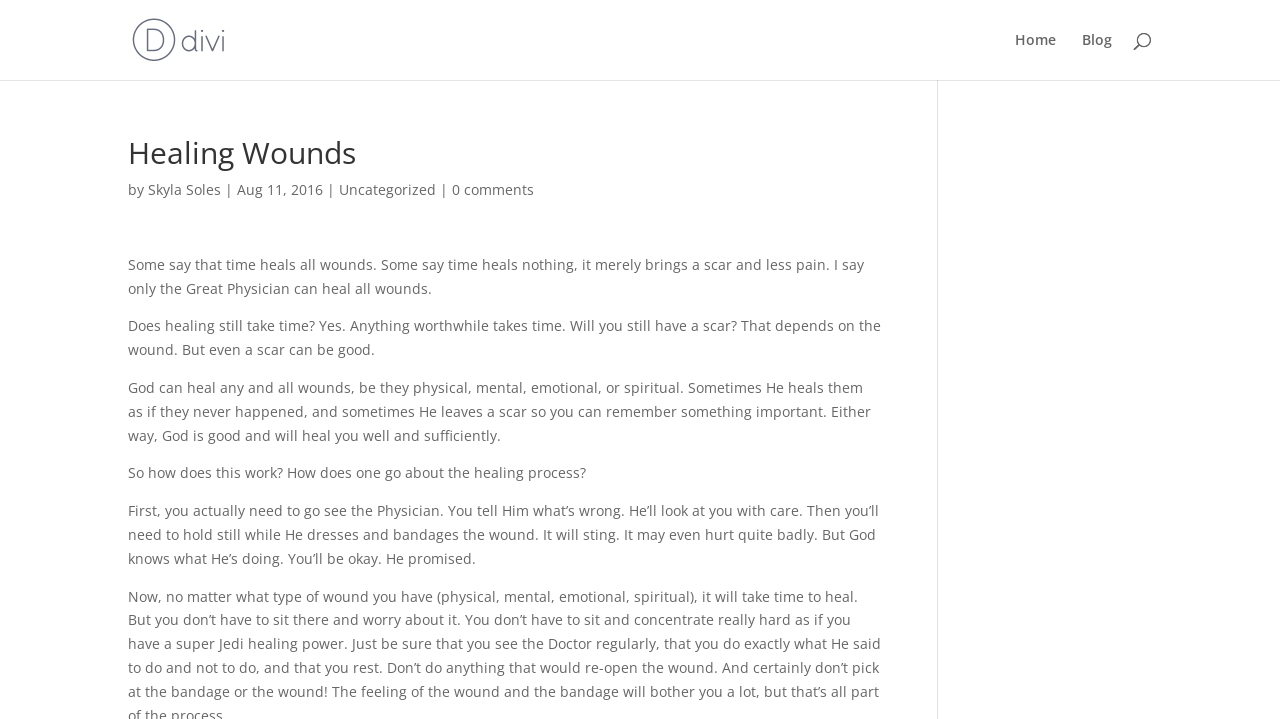What is the category of the blog post?
Please provide a comprehensive answer based on the visual information in the image.

The category of the blog post can be found in the middle of the webpage, where it says 'Uncategorized' in a link format, indicating that the blog post belongs to the 'Uncategorized' category.